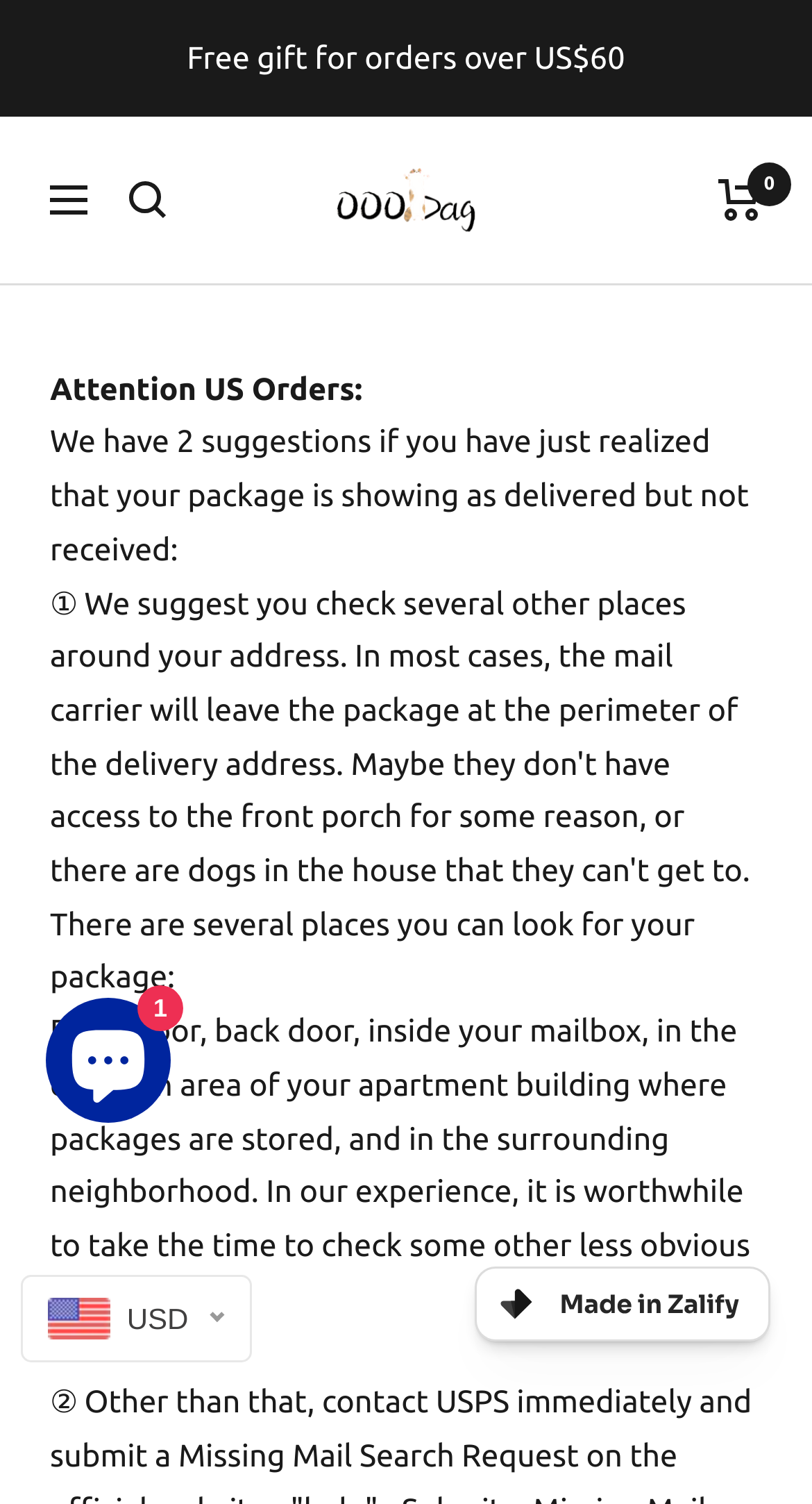Convey a detailed summary of the webpage, mentioning all key elements.

This webpage appears to be an e-commerce website, specifically a parcel search request page from OOOBAG. At the top, there is a navigation button on the left and a search button next to it. On the right side, there is a cart button with a "0" indicator, suggesting that the cart is empty. 

Below the navigation and search buttons, there is a prominent header with the website's name, OOOBAG. 

The main content of the page is a message addressed to US orders, providing two suggestions for customers who have not received their packages despite being marked as delivered. The message is divided into three paragraphs, with the first paragraph introducing the issue, the second paragraph suggesting places to look for the package, and the third paragraph providing more detailed suggestions for searching. 

At the bottom of the page, there are several currency options, including USD, Euro, British Pound Sterling, Australian Dollar, and Singapore Dollar. 

On the right side of the page, near the bottom, there is a chat window with a chat button and two images. 

There are several images scattered throughout the page, including icons for navigation, search, and cart, as well as images within the chat window.